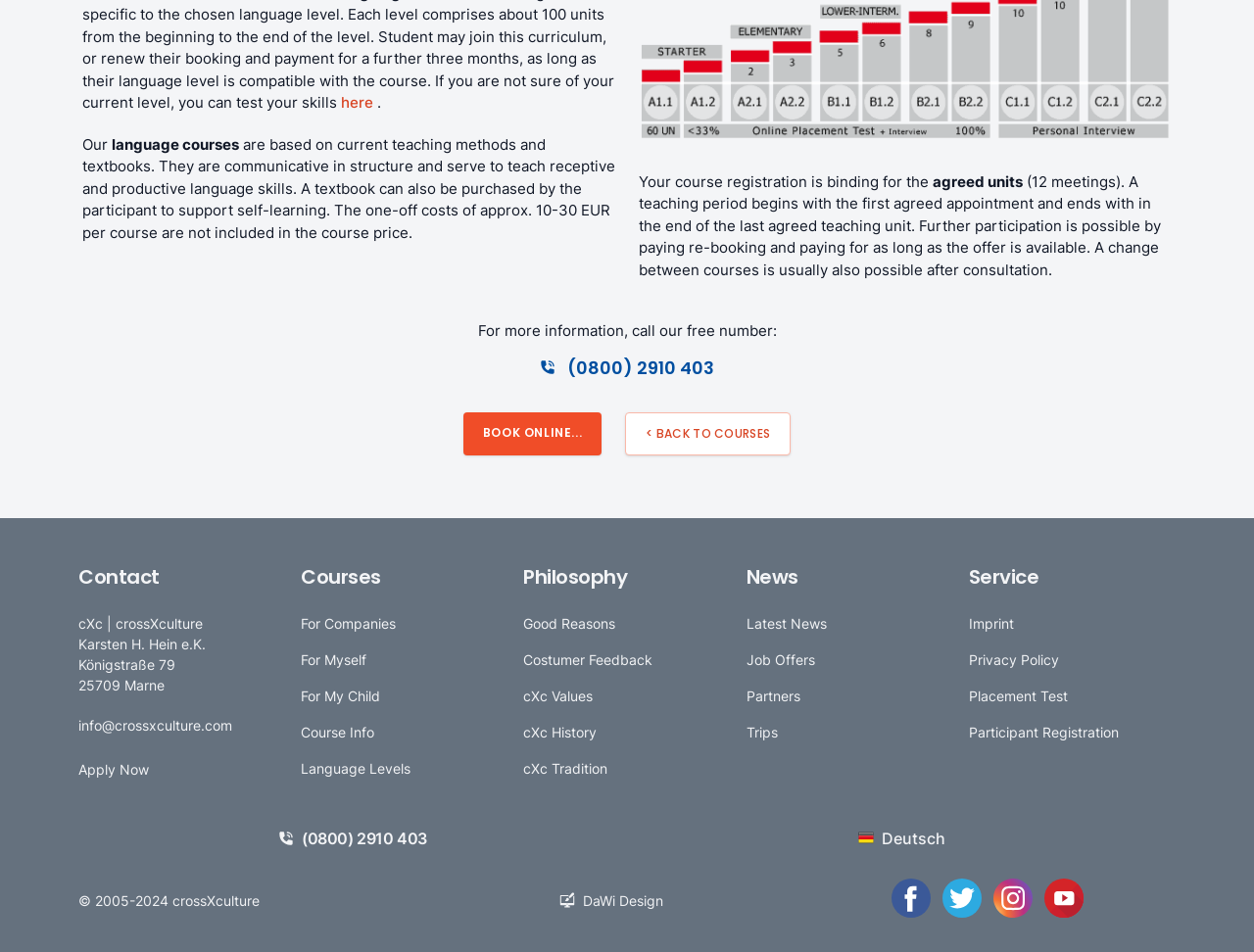What is the name of the company offering the course?
Using the visual information, reply with a single word or short phrase.

cXc | crossXculture